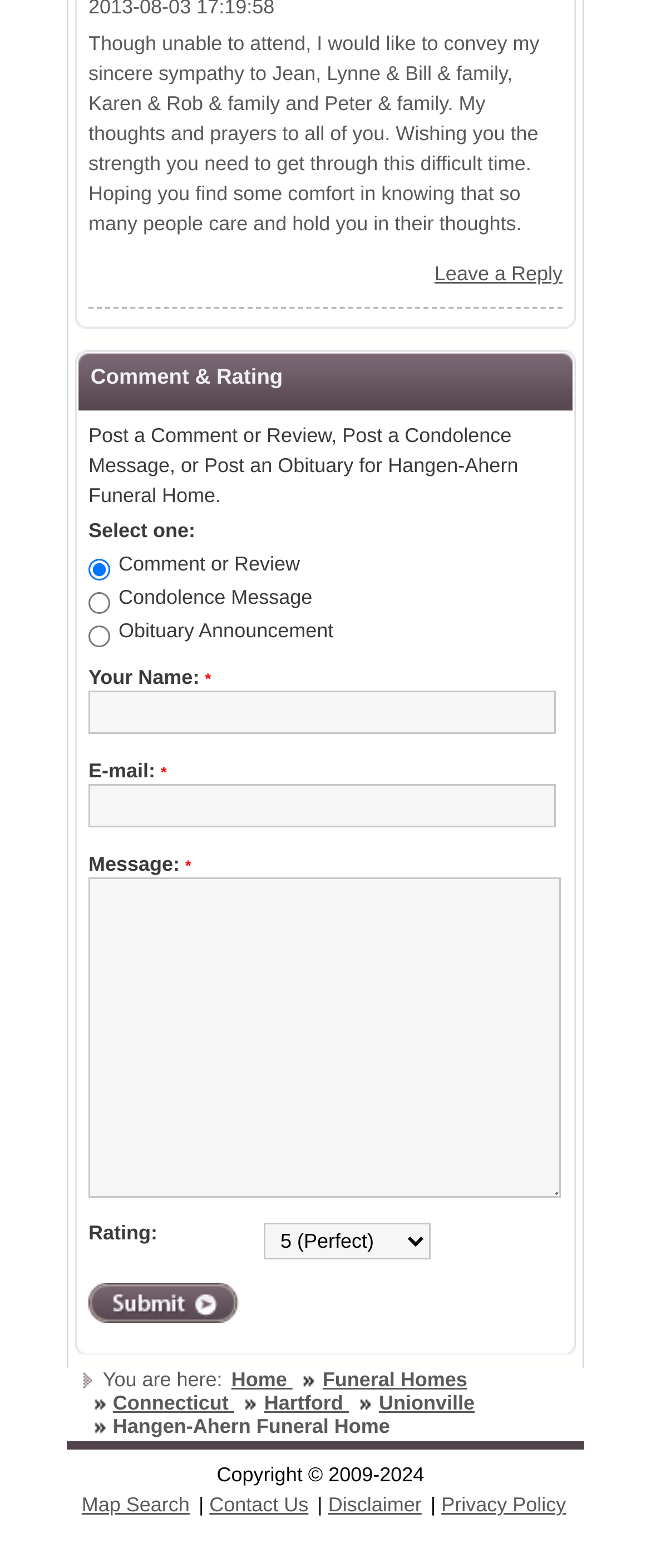Find the bounding box of the UI element described as: "name="type" value="obituary"". The bounding box coordinates should be given as four float values between 0 and 1, i.e., [left, top, right, bottom].

[0.136, 0.378, 0.169, 0.392]